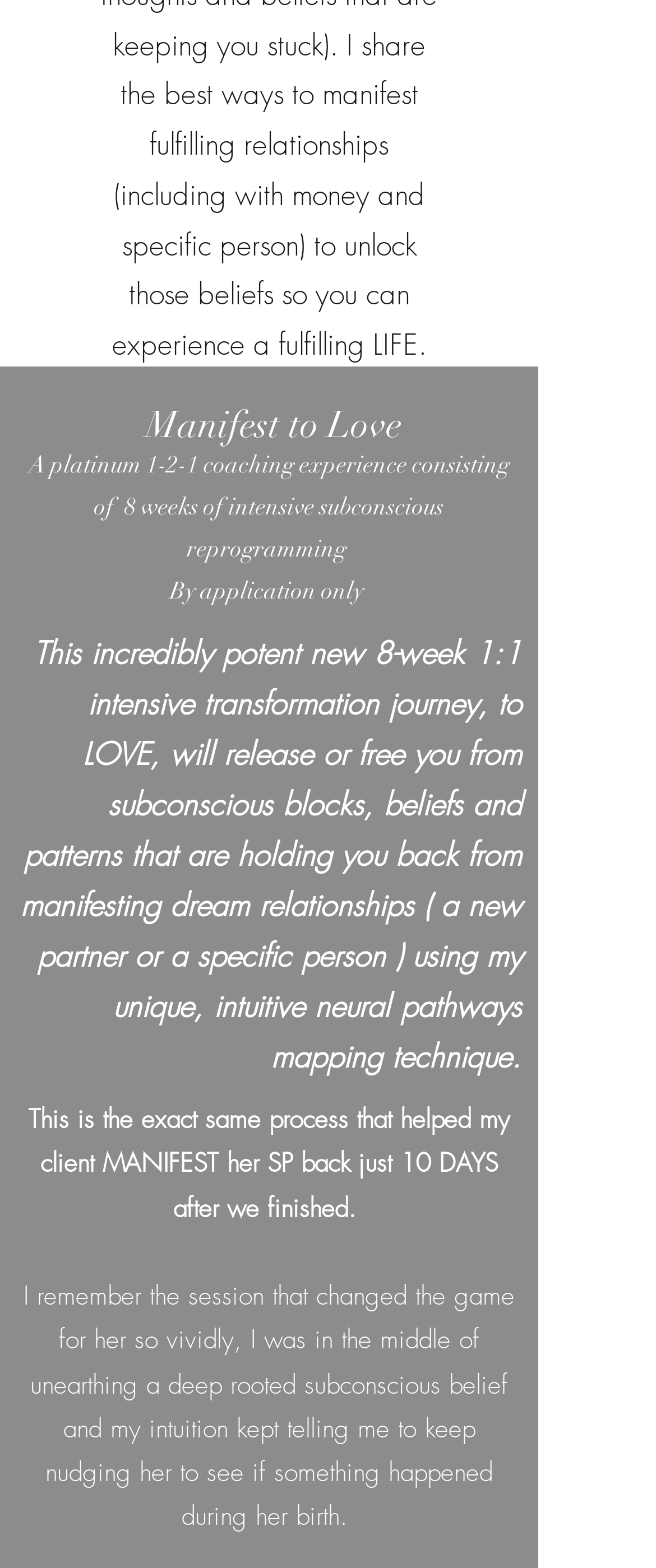Locate the bounding box of the UI element based on this description: "natalie@asthepenniesdrop.com". Provide four float numbers between 0 and 1 as [left, top, right, bottom].

[0.051, 0.293, 0.485, 0.309]